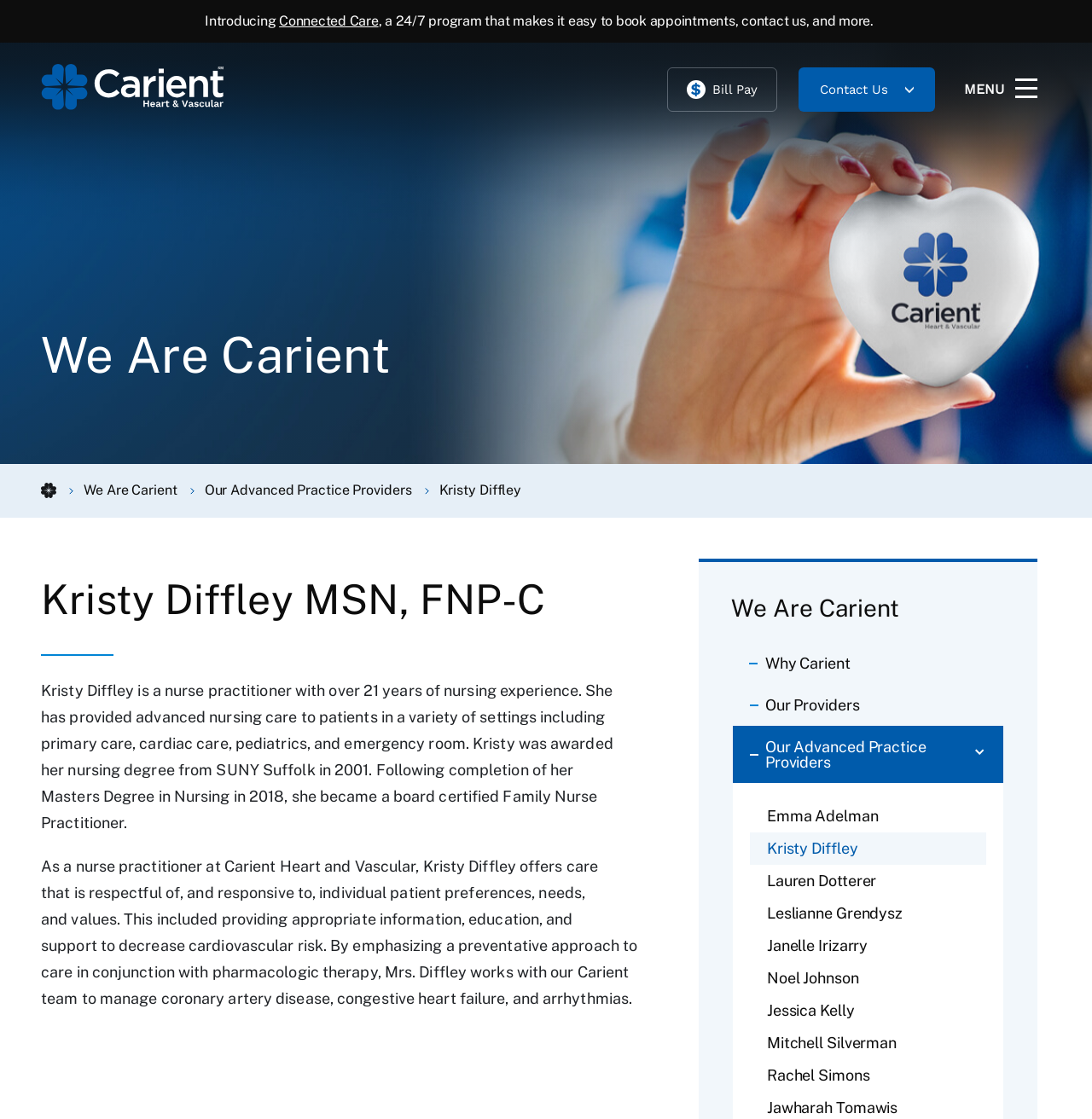How many links are there under 'Our Advanced Practice Providers'?
Based on the visual information, provide a detailed and comprehensive answer.

I counted the links under 'Our Advanced Practice Providers' and found 7 links: Emma Adelman, Kristy Diffley, Lauren Dotterer, Leslianne Grendysz, Janelle Irizarry, Noel Johnson, and Jessica Kelly.